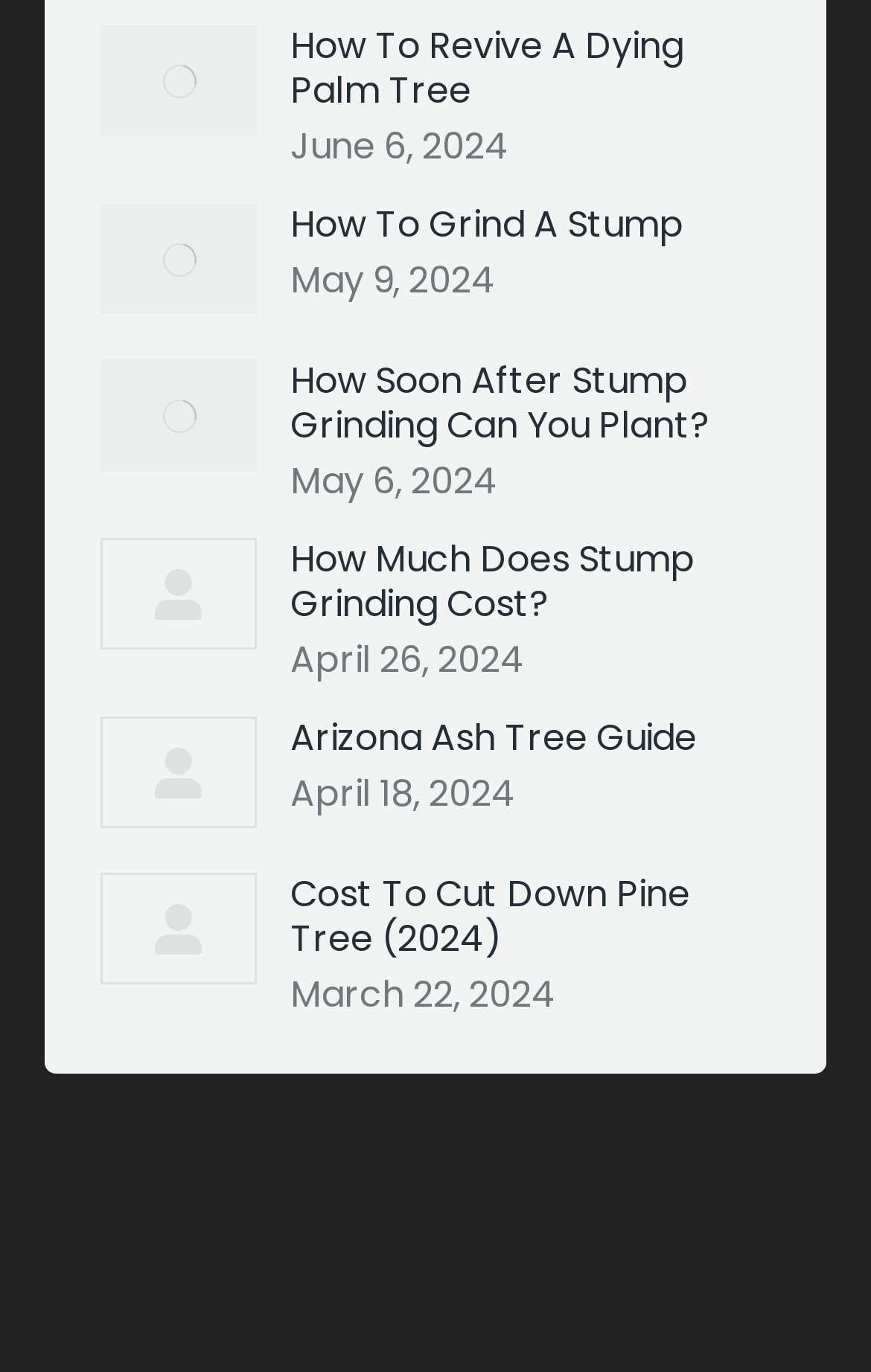Refer to the image and answer the question with as much detail as possible: When was the second article published?

The second article has a time element with the text 'May 9, 2024', which indicates the publication date of the article.